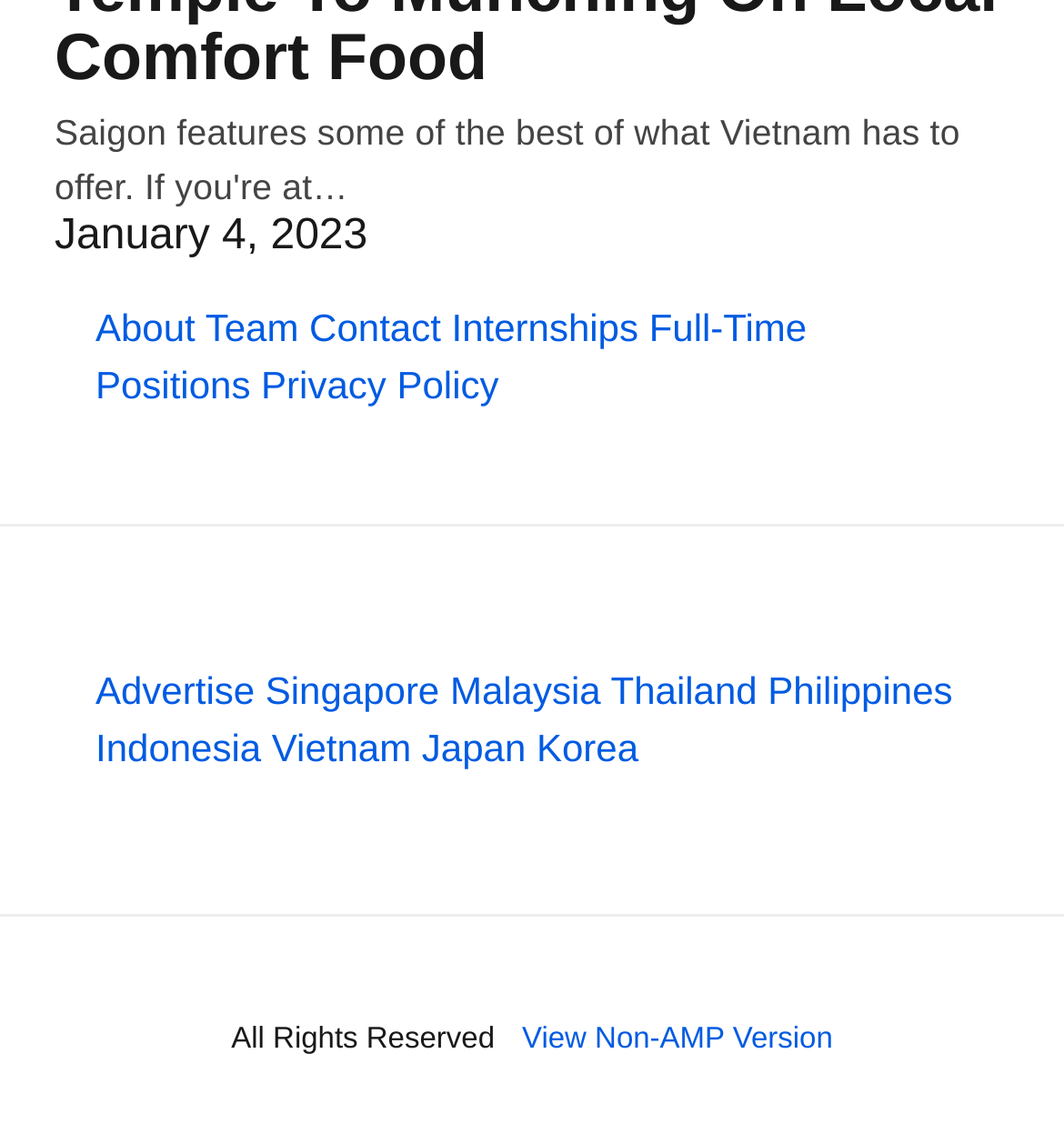Please identify the bounding box coordinates of the element that needs to be clicked to perform the following instruction: "Visit Thailand page".

[0.574, 0.594, 0.712, 0.633]